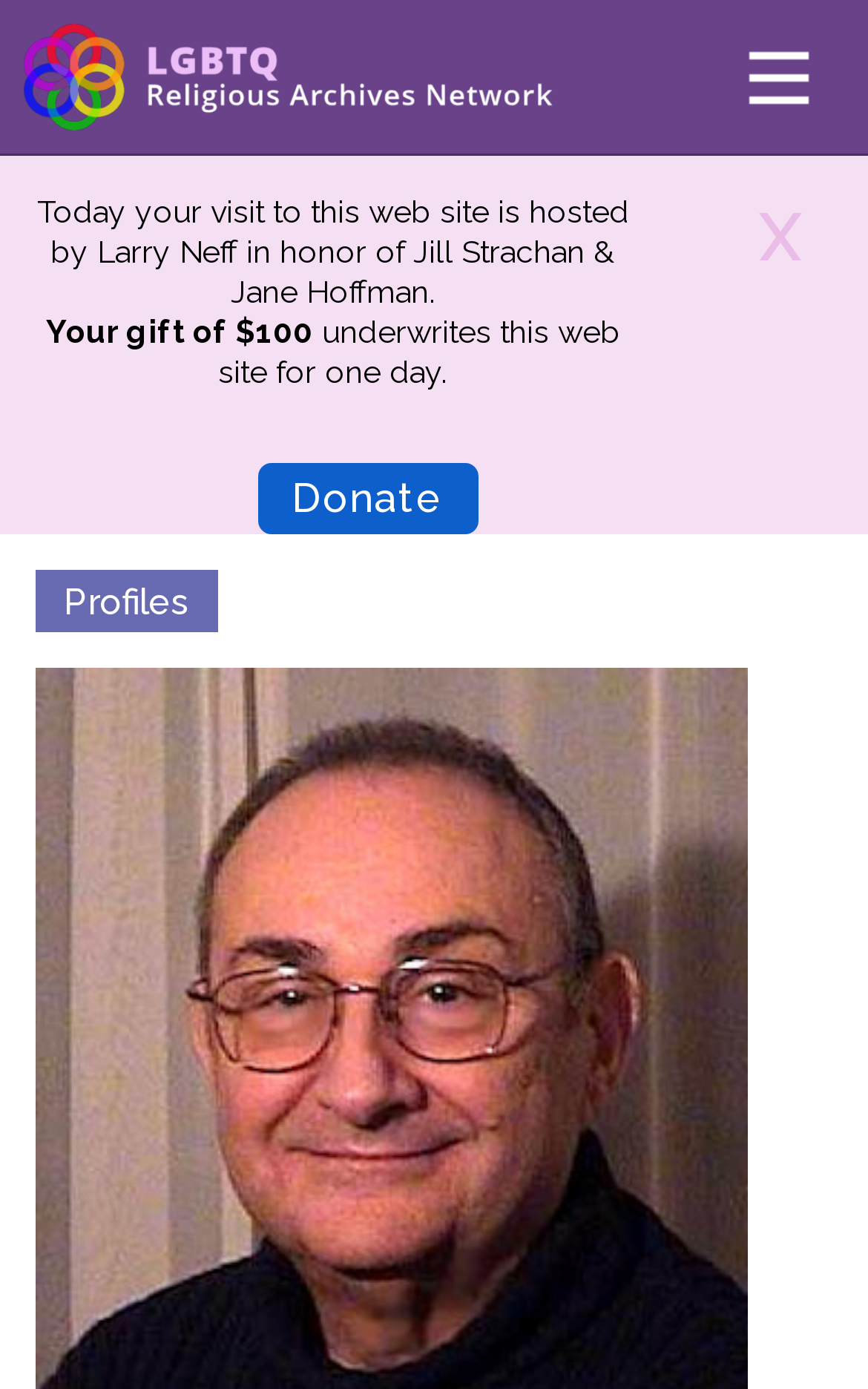Determine the bounding box coordinates of the clickable region to follow the instruction: "View upcoming Events".

[0.041, 0.825, 0.467, 0.872]